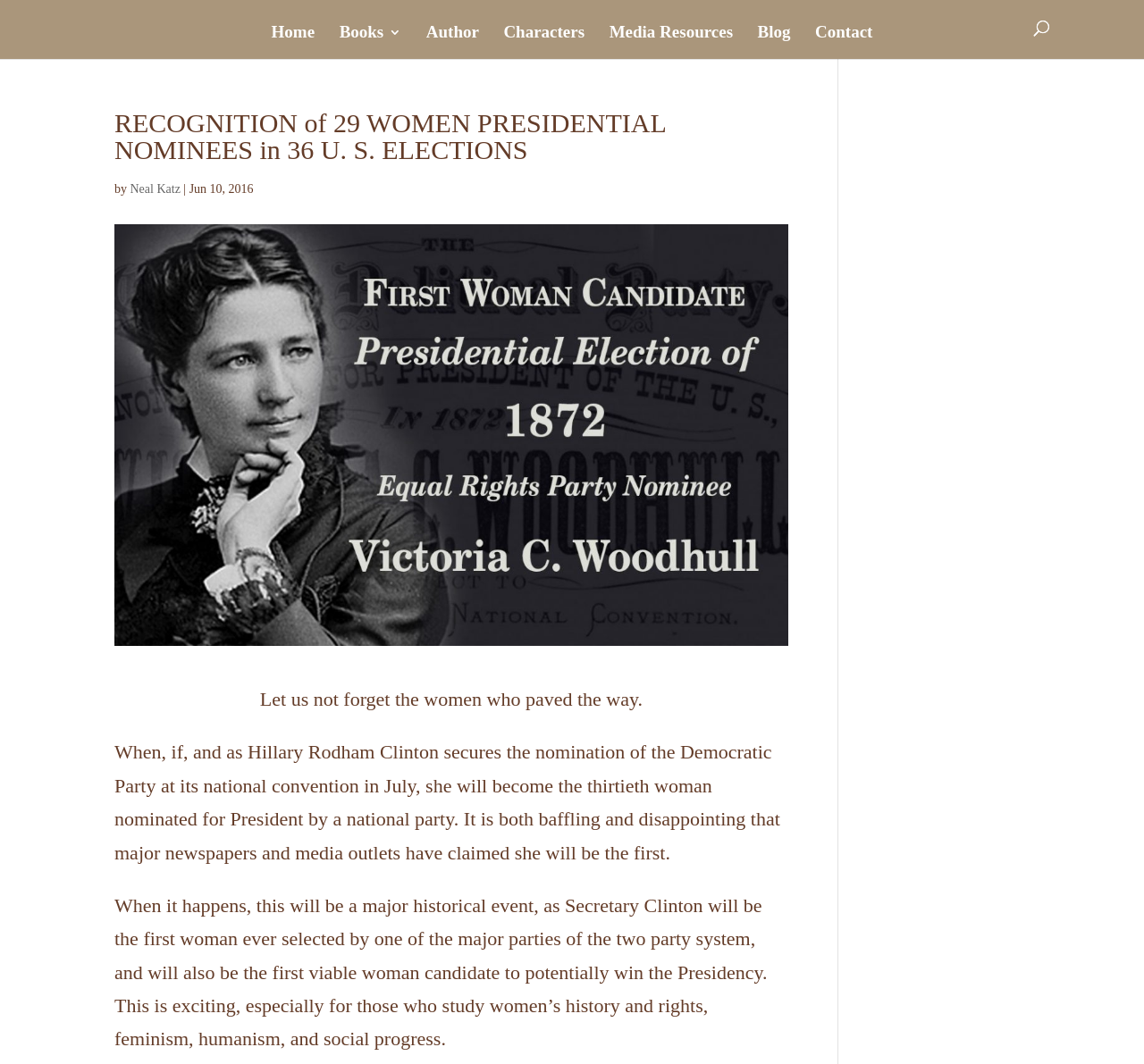Describe the entire webpage, focusing on both content and design.

The webpage is dedicated to recognizing the achievements of women presidential nominees in U.S. elections. At the top, there is a logo image of "The Victoria Woodhull Saga" positioned near the center. Below the logo, there are seven navigation links: "Home", "Books 3", "Author", "Characters", "Media Resources", "Blog", and "Contact", arranged horizontally from left to right.

The main content of the page is divided into two sections. The first section has a heading that reads "RECOGNITION of 29 WOMEN PRESIDENTIAL NOMINEES in 36 U. S. ELECTIONS" and is positioned near the top-left corner of the page. Below the heading, there is a byline that reads "by Neal Katz" with the date "Jun 10, 2016" next to it.

The second section is a passage of text that starts with the phrase "Let us not forget the women who paved the way." This passage is positioned below the navigation links and spans across the width of the page. The text discusses the significance of Hillary Rodham Clinton's potential nomination as the first woman presidential candidate by a major party and highlights the importance of recognizing the achievements of women in U.S. elections.